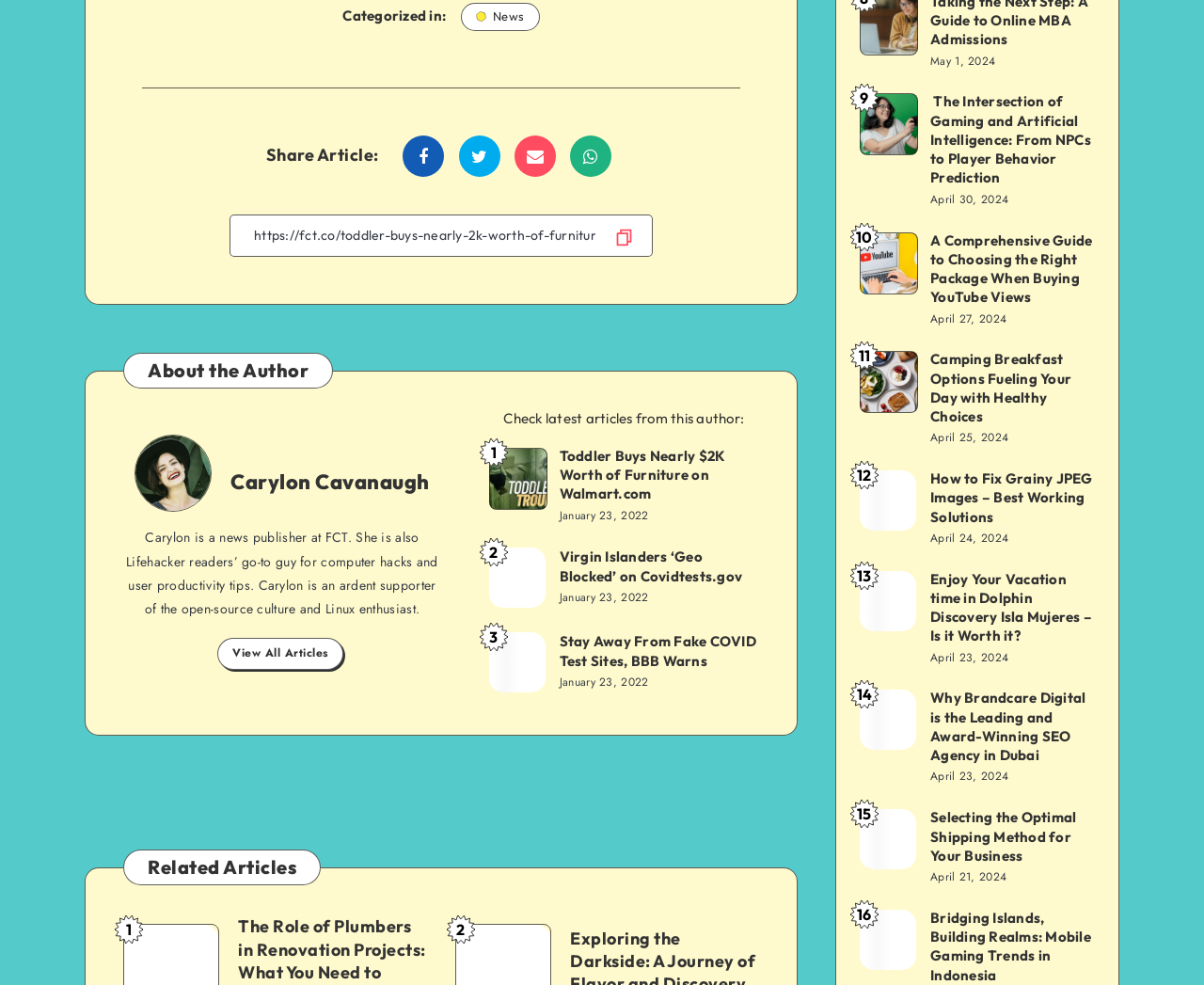How many sharing options are available for the article?
Give a one-word or short-phrase answer derived from the screenshot.

5